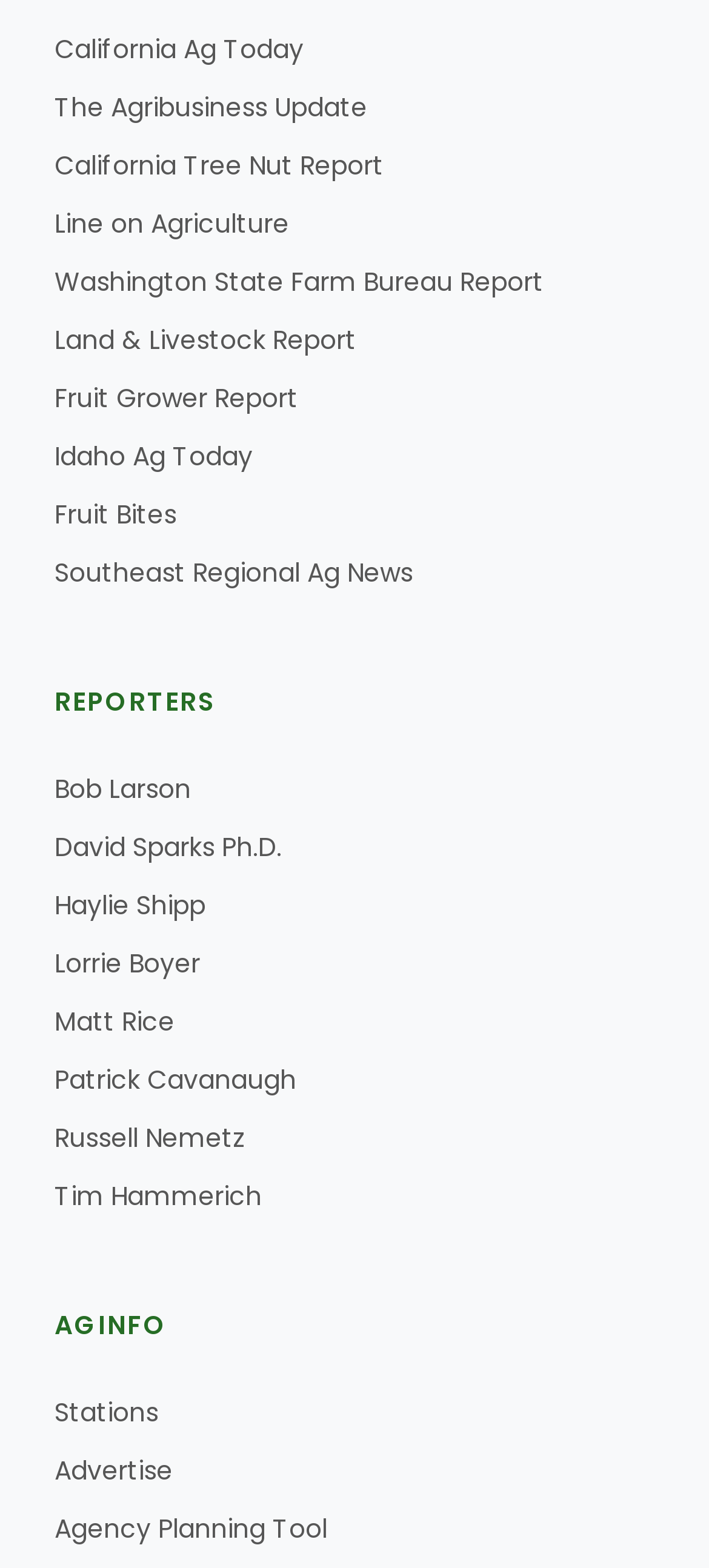Determine the bounding box coordinates for the region that must be clicked to execute the following instruction: "Visit Idaho Ag Today".

[0.195, 0.311, 0.844, 0.332]